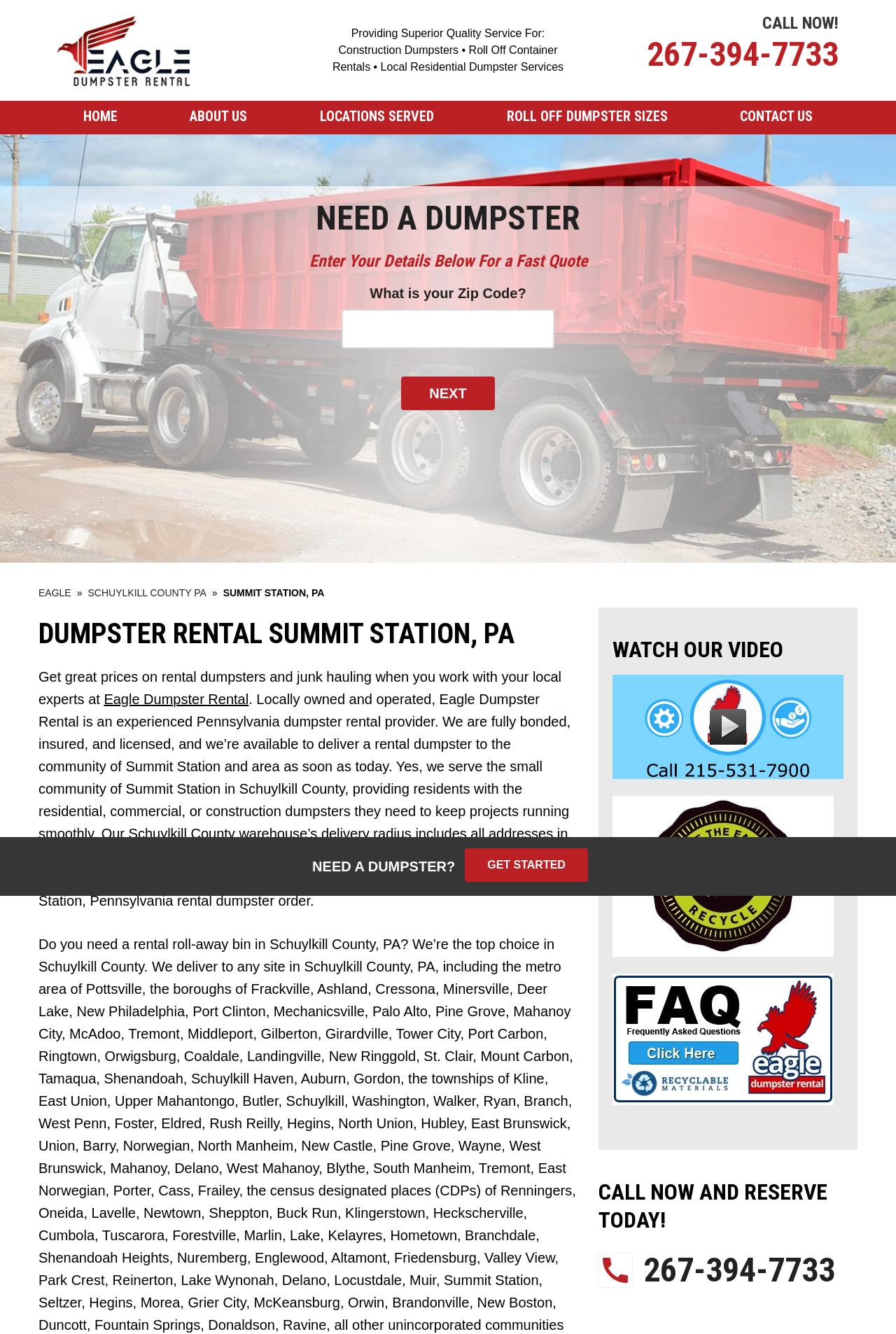Specify the bounding box coordinates for the region that must be clicked to perform the given instruction: "Enter your zip code".

[0.381, 0.232, 0.619, 0.261]